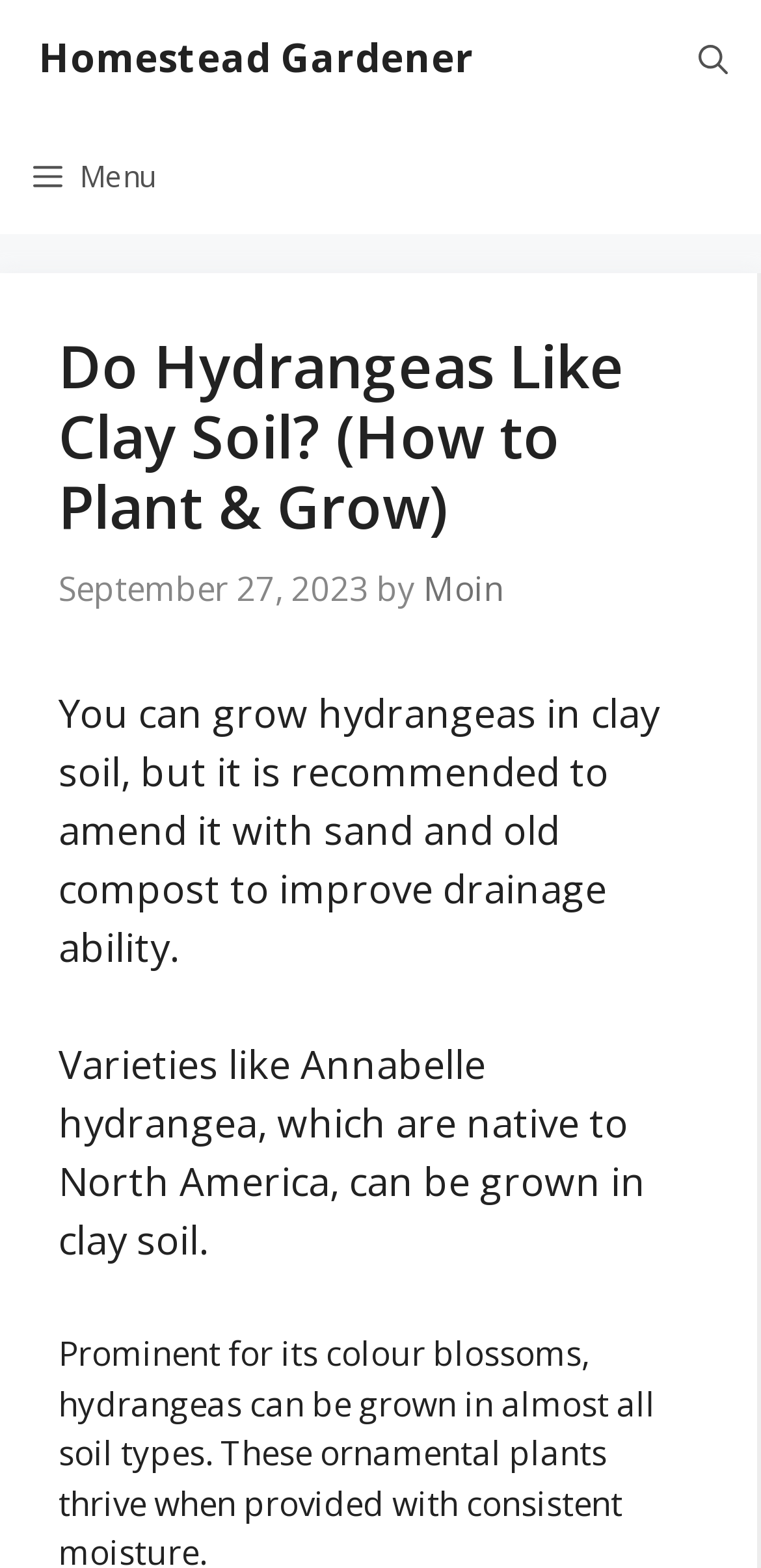What type of soil can hydrangeas be grown in?
Please use the visual content to give a single word or phrase answer.

clay soil